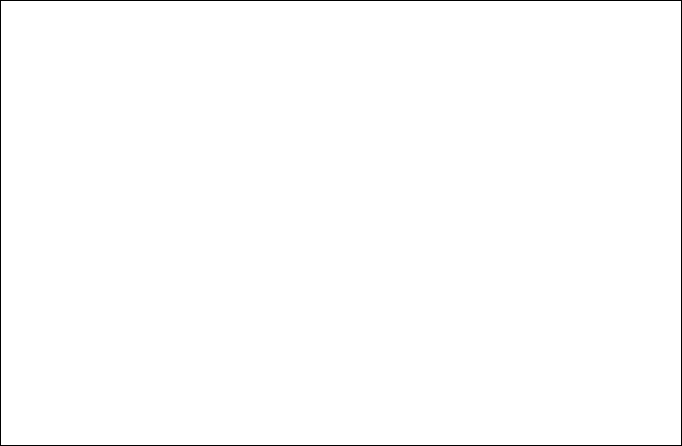What instruction is provided below the 'My apps' section?
Look at the screenshot and provide an in-depth answer.

The instruction provided below the 'My apps' section reminds users to adjust settings to ensure only the apps that are not currently installed on their device are displayed, enhancing the overall user experience.